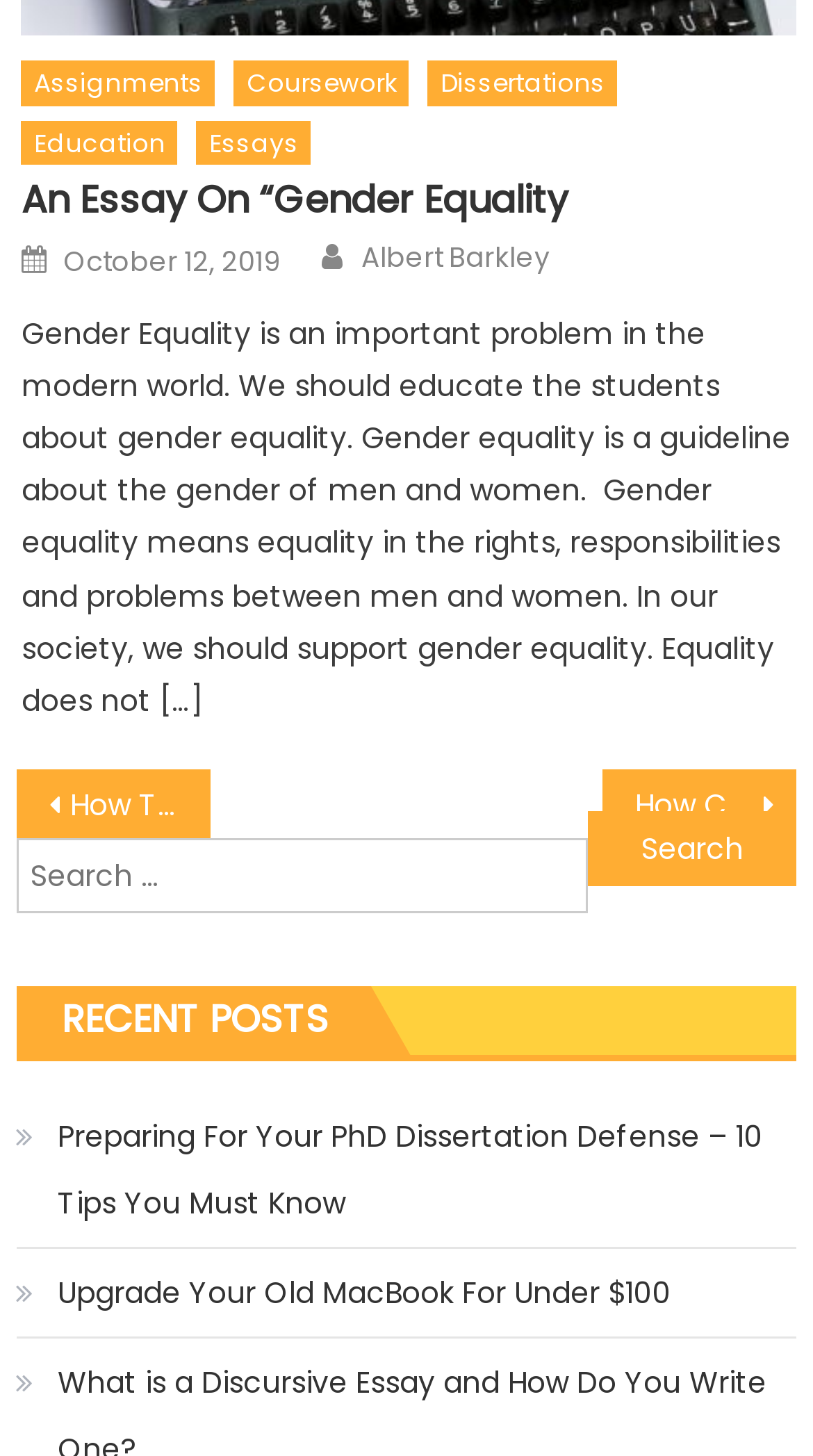Determine the bounding box coordinates for the region that must be clicked to execute the following instruction: "Read the essay on gender equality".

[0.026, 0.12, 0.98, 0.154]